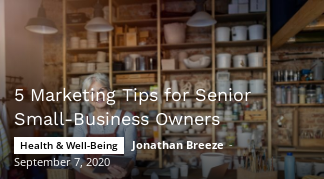What is the category of the article? Observe the screenshot and provide a one-word or short phrase answer.

Health & Well-Being